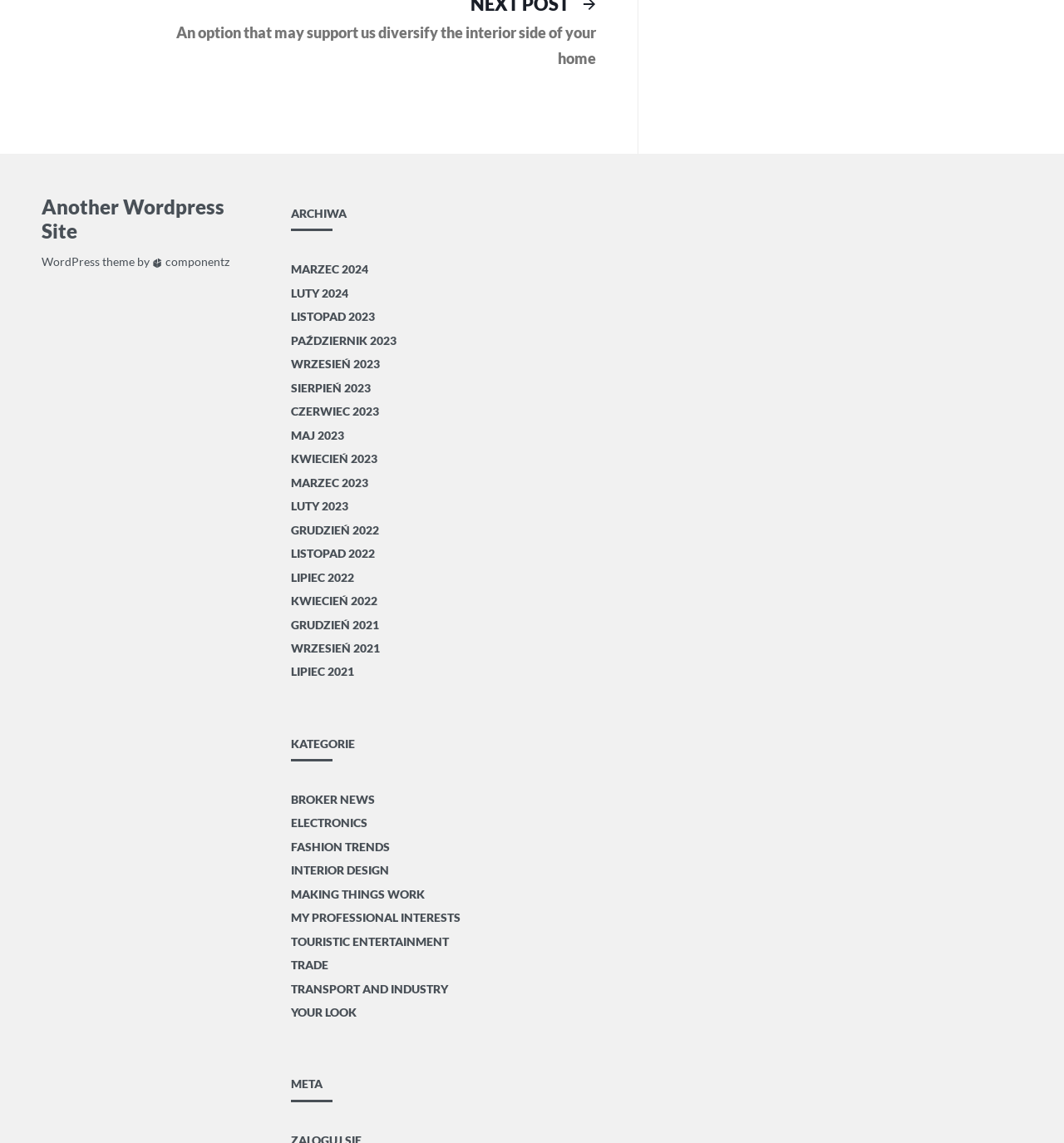Pinpoint the bounding box coordinates of the area that should be clicked to complete the following instruction: "visit Another Wordpress Site". The coordinates must be given as four float numbers between 0 and 1, i.e., [left, top, right, bottom].

[0.039, 0.171, 0.227, 0.217]